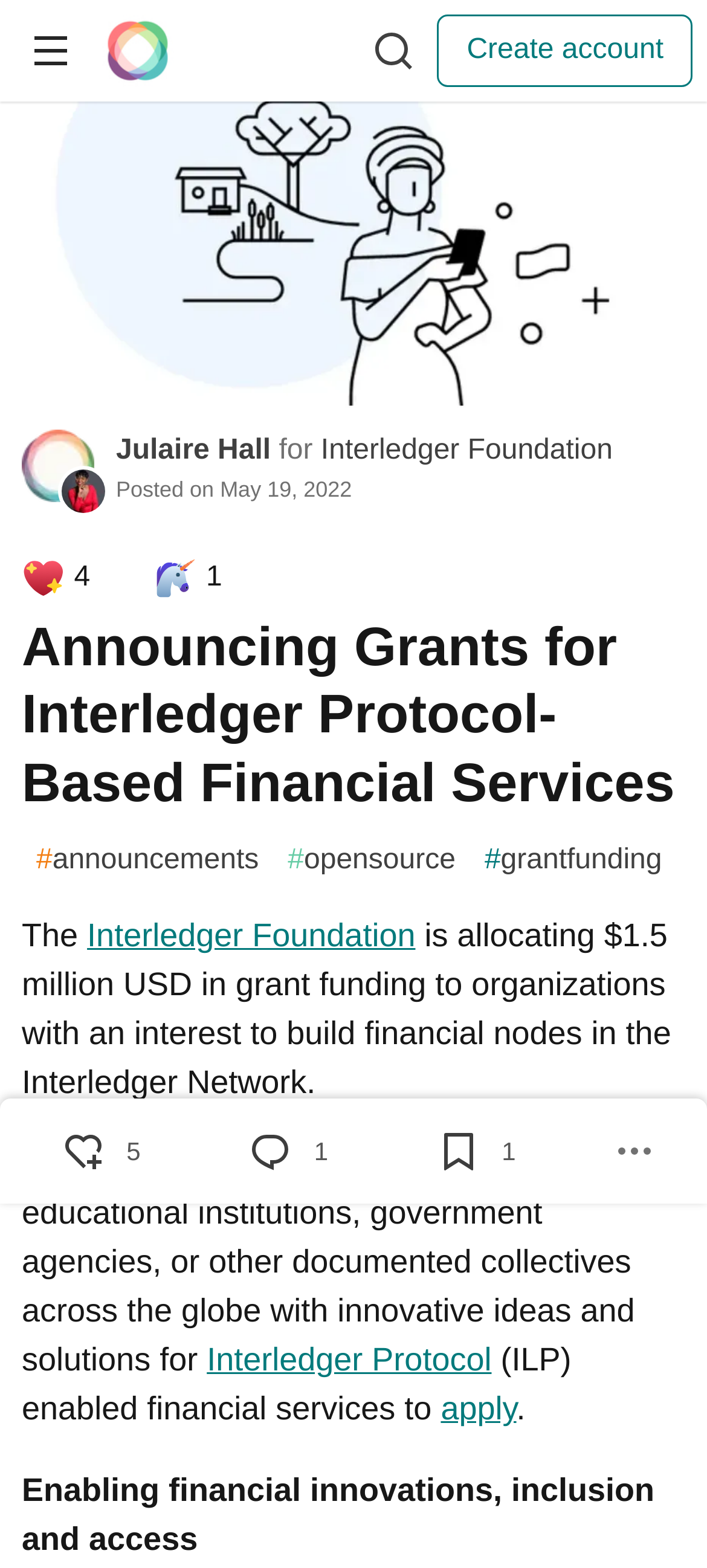What is the Interledger Protocol?
Answer the question in a detailed and comprehensive manner.

The Interledger Protocol (ILP) is a protocol that enables financial services, as mentioned in the webpage content, and is the focus of the grant funding allocated by the Interledger Foundation.